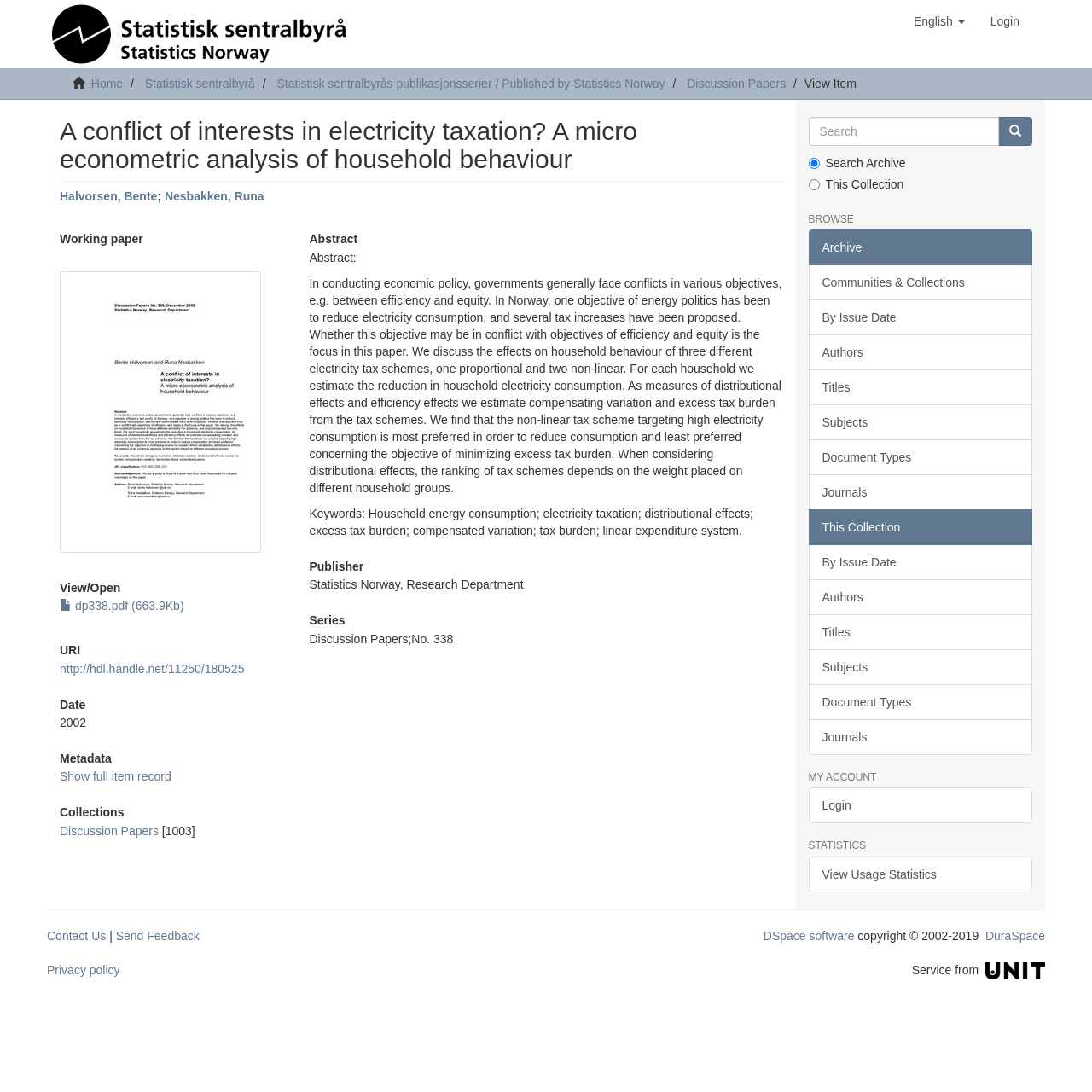Please examine the image and provide a detailed answer to the question: What is the publication year of the research paper?

I found the publication year of the research paper by looking at the static text element with the text '2002' which is located below the heading element with the text 'Date'.